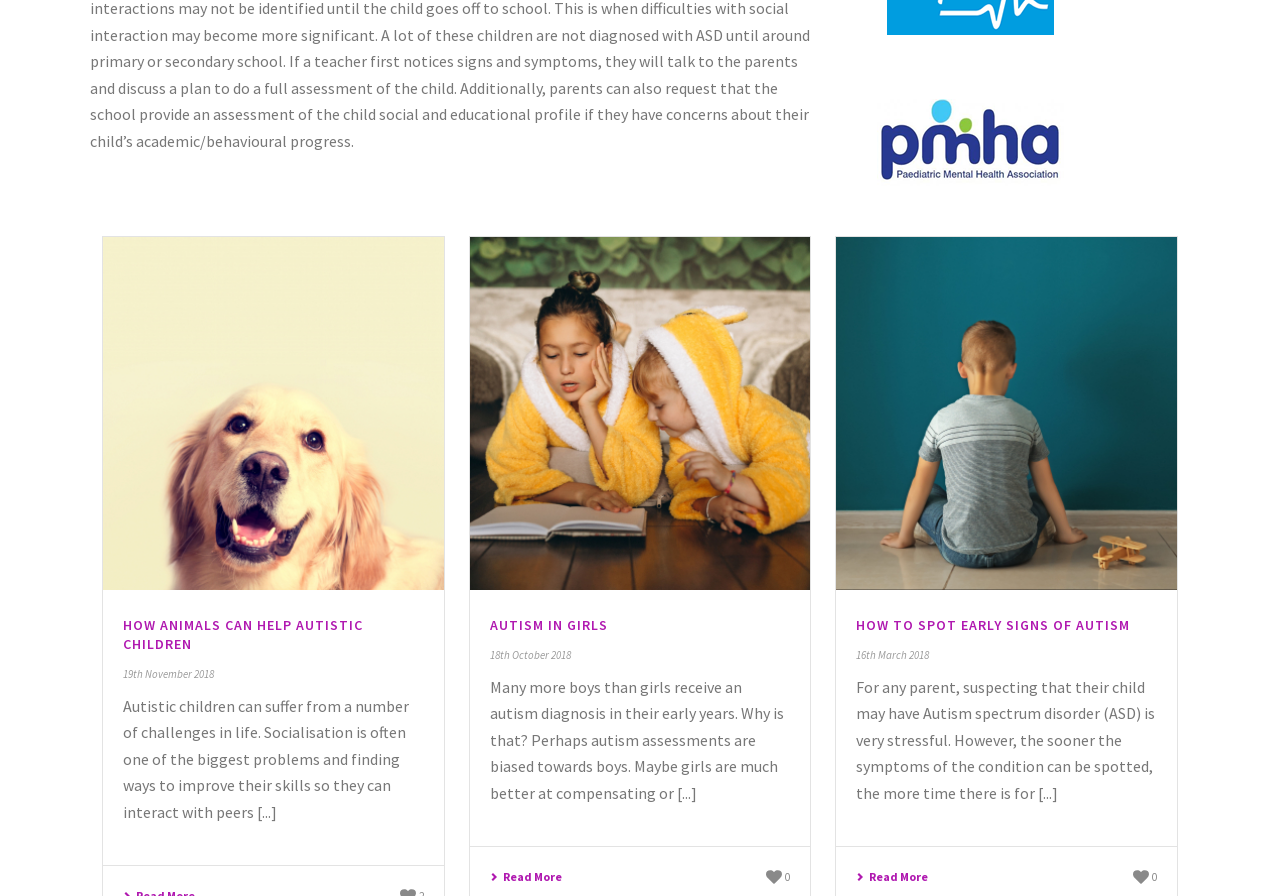What is the purpose of the 'Read More' links?
Based on the image content, provide your answer in one word or a short phrase.

To read full articles